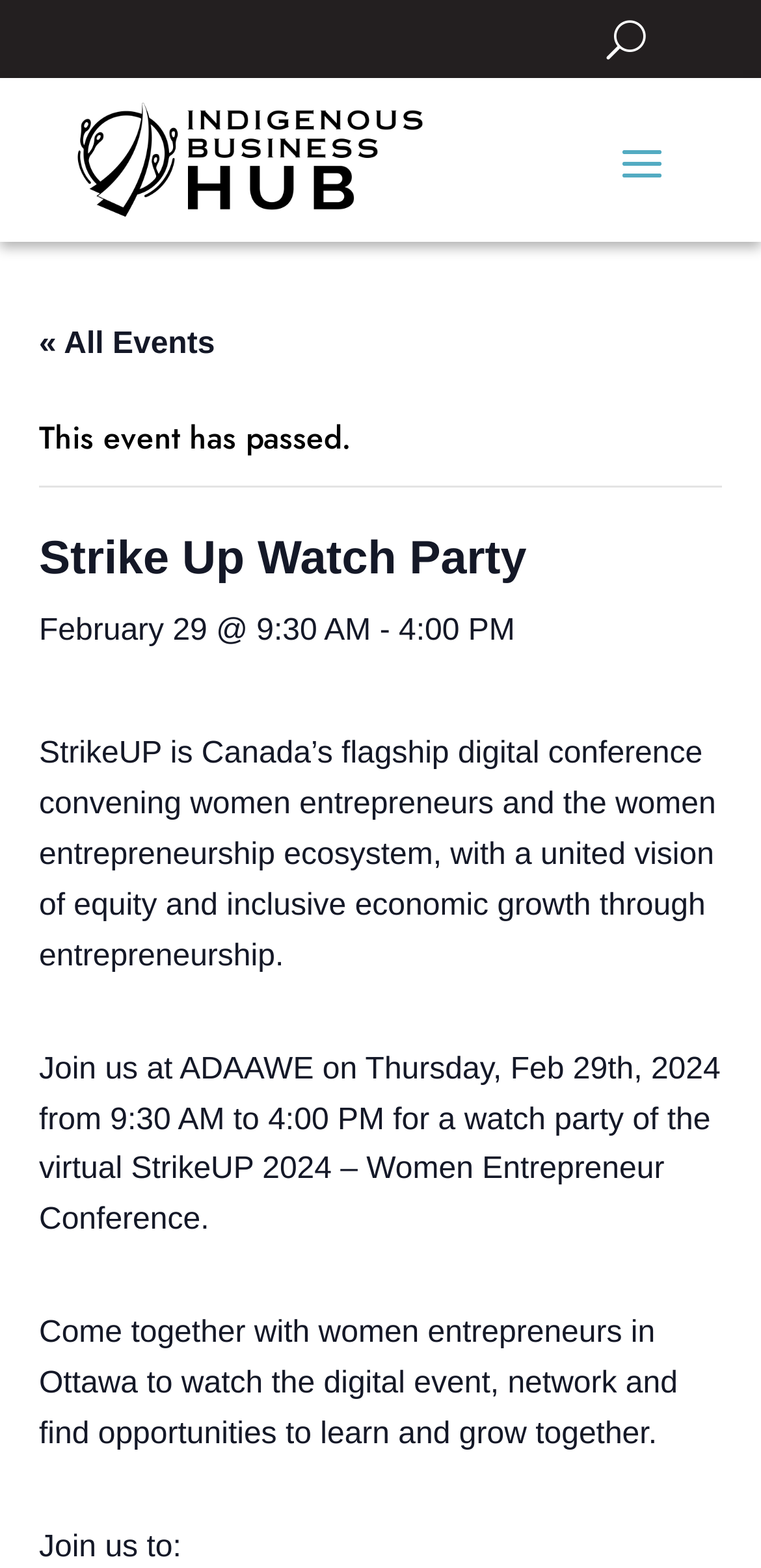Carefully observe the image and respond to the question with a detailed answer:
What is the name of the conference being watched?

I found the answer by reading the StaticText that says 'Join us at ADAAWE on Thursday, Feb 29th, 2024 from 9:30 AM to 4:00 PM for a watch party of the virtual StrikeUP 2024 – Women Entrepreneur Conference.' This indicates that the conference being watched is StrikeUP 2024.